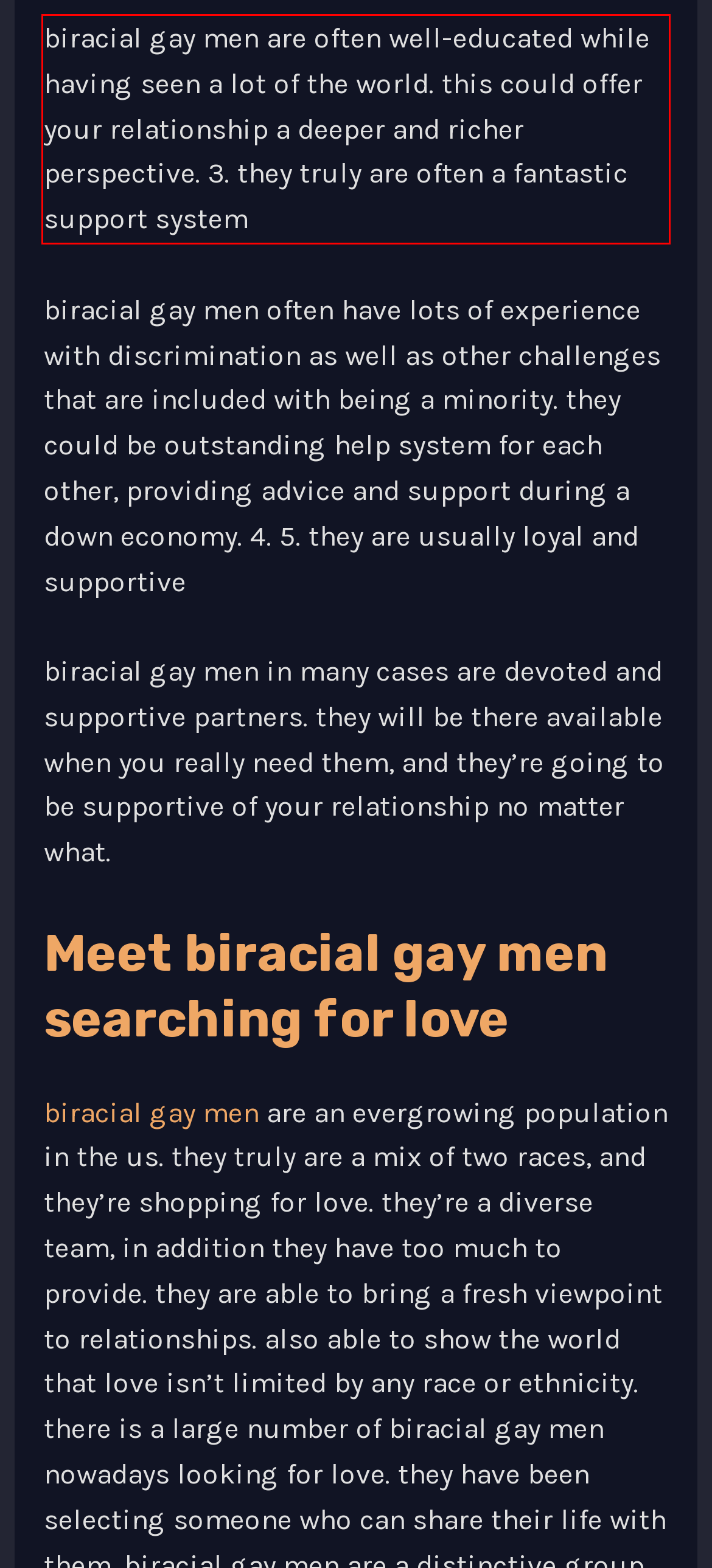Please examine the webpage screenshot containing a red bounding box and use OCR to recognize and output the text inside the red bounding box.

biracial gay men are often well-educated while having seen a lot of the world. this could offer your relationship a deeper and richer perspective. 3. they truly are often a fantastic support system